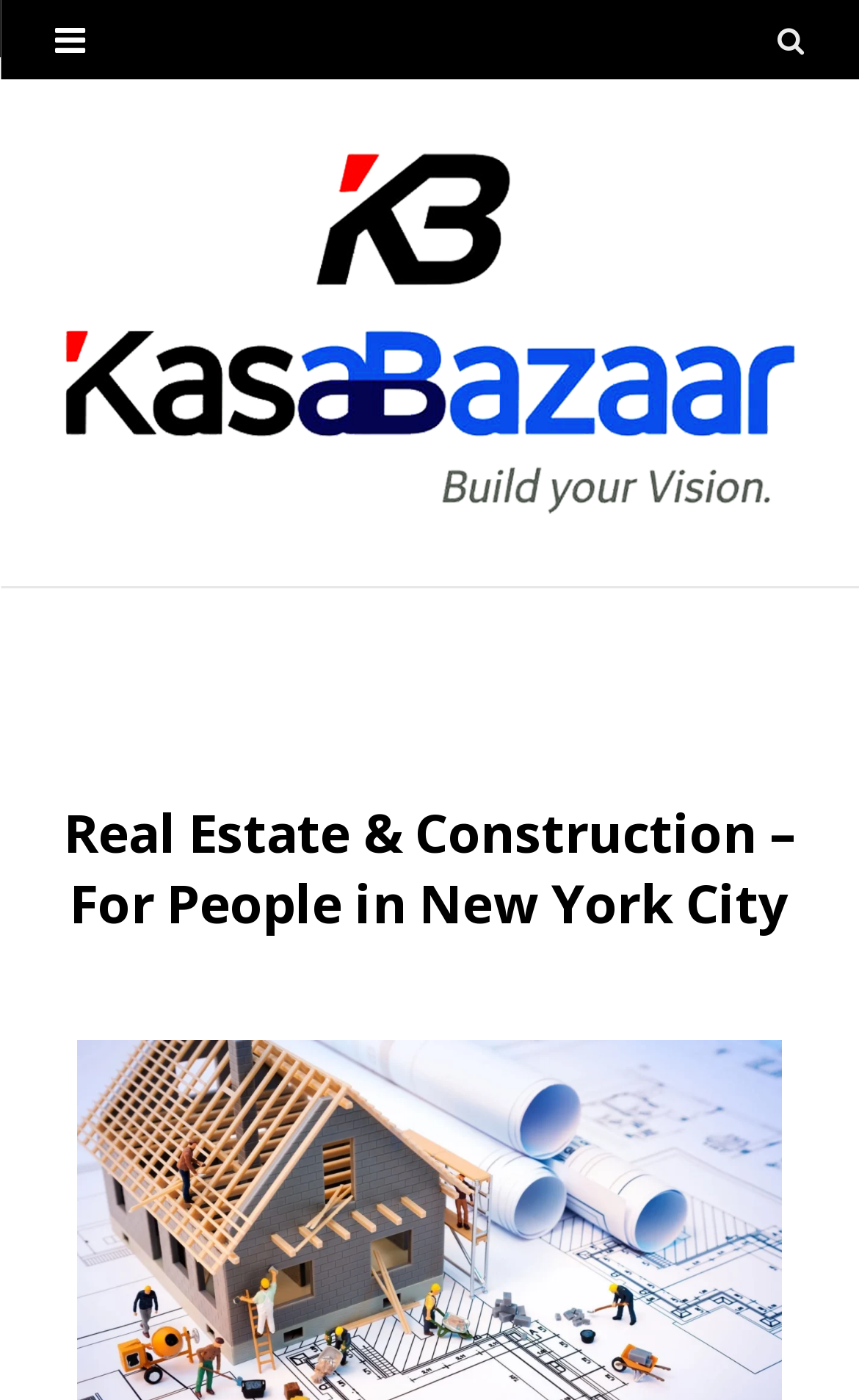Determine the main heading of the webpage and generate its text.

Real Estate & Construction – For People in New York City